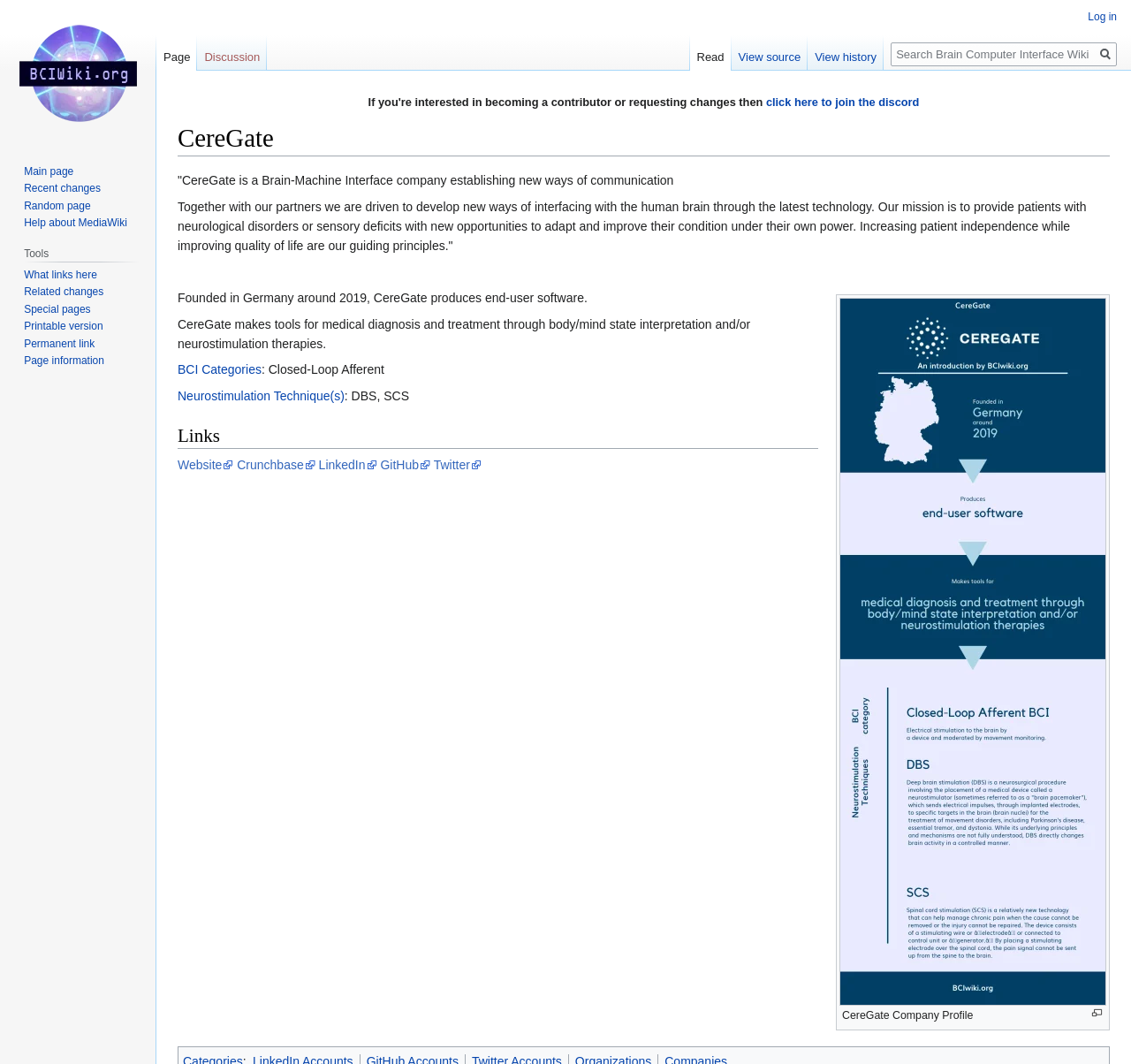Please answer the following question using a single word or phrase: What is one of the techniques used by CereGate for neurostimulation?

DBS